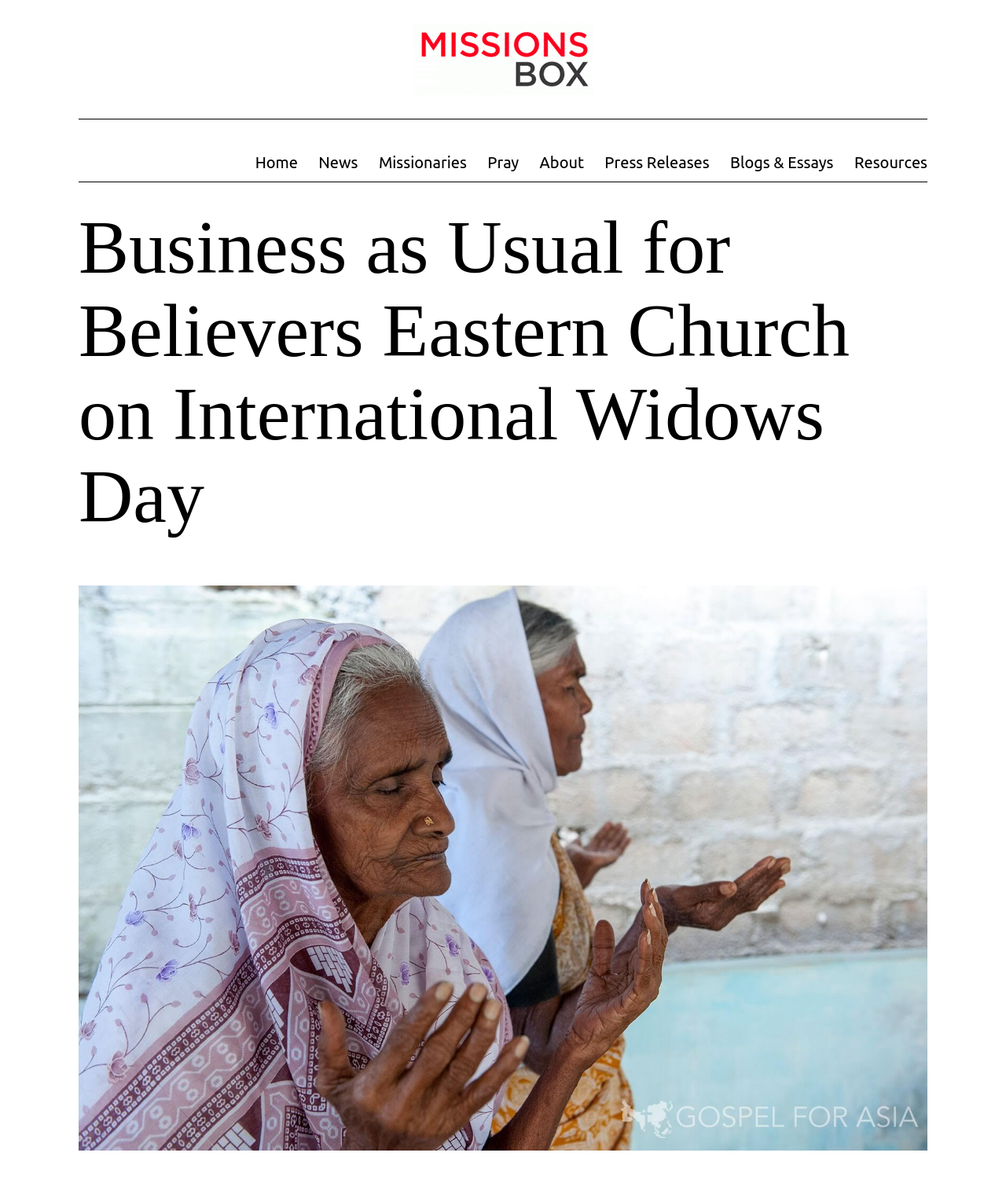Identify the bounding box coordinates of the clickable section necessary to follow the following instruction: "go to home page". The coordinates should be presented as four float numbers from 0 to 1, i.e., [left, top, right, bottom].

[0.243, 0.119, 0.306, 0.151]